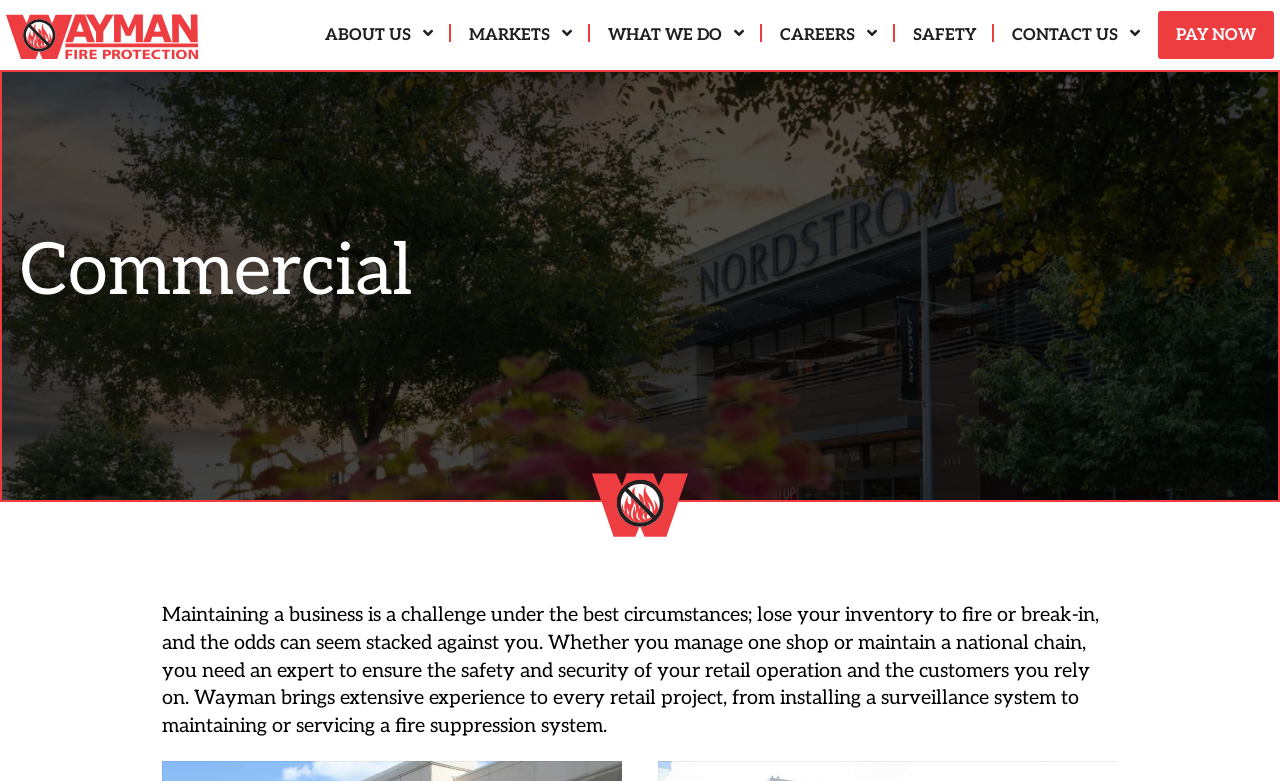What is the benefit of using Wayman Fire Protection's services?
Please use the image to provide an in-depth answer to the question.

The webpage implies that using Wayman Fire Protection's services can help prevent loss of inventory due to fire or break-in, as stated in the text 'lose your inventory to fire or break-in, and the odds can seem stacked against you.'